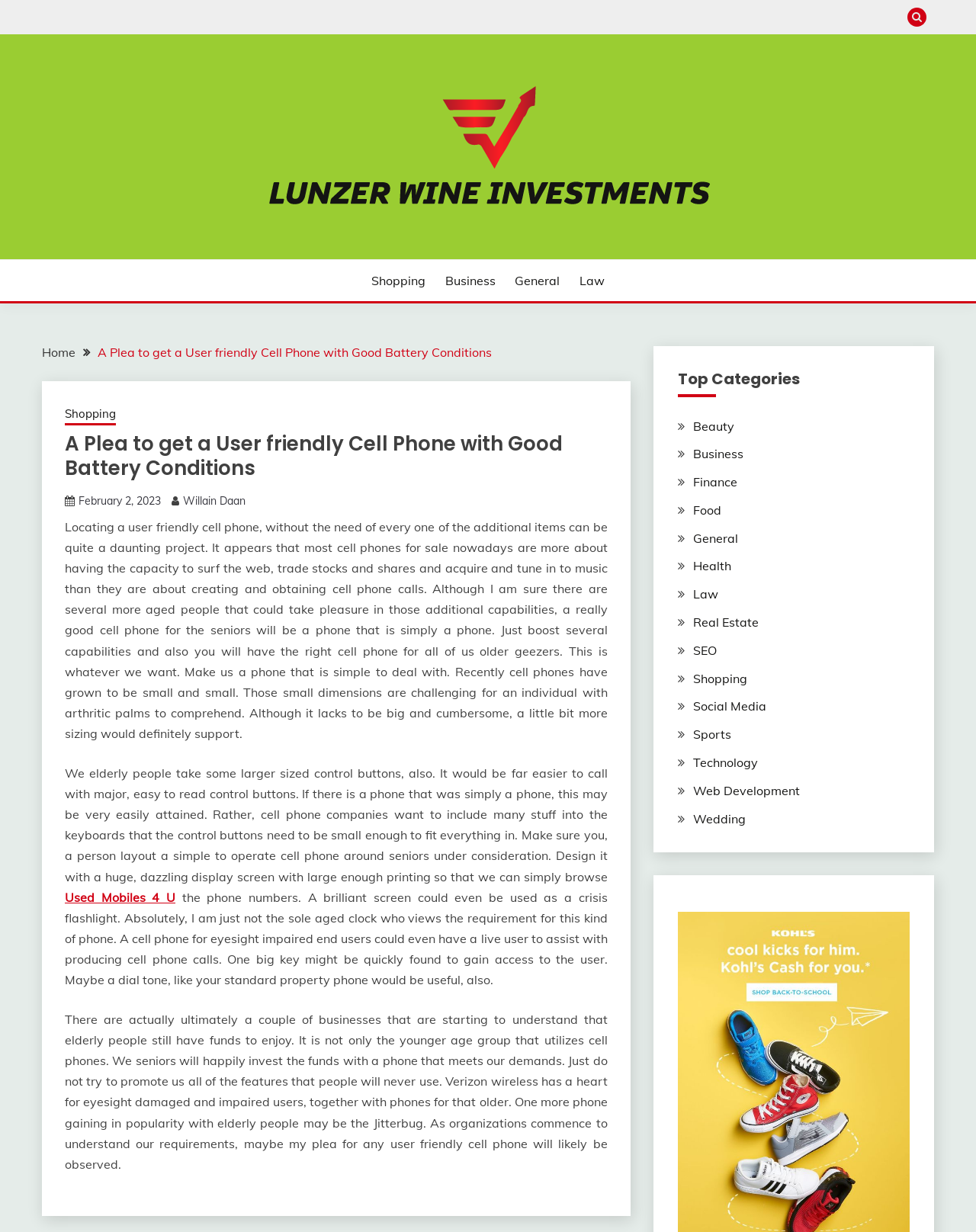Who is the author of the article?
Provide a thorough and detailed answer to the question.

I found the author's name by looking at the link element with the text 'Willain Daan' which is located near the top of the article.